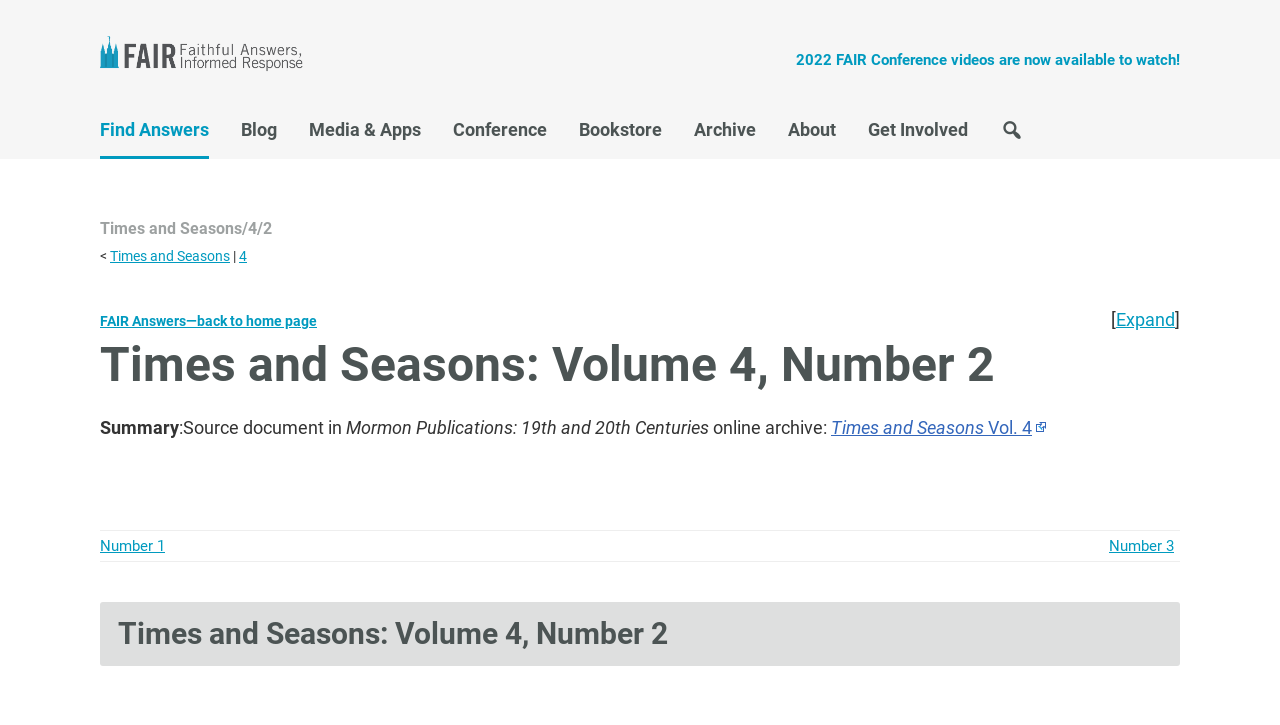Please specify the bounding box coordinates of the element that should be clicked to execute the given instruction: 'Watch the 2022 FAIR Conference videos'. Ensure the coordinates are four float numbers between 0 and 1, expressed as [left, top, right, bottom].

[0.622, 0.07, 0.922, 0.095]